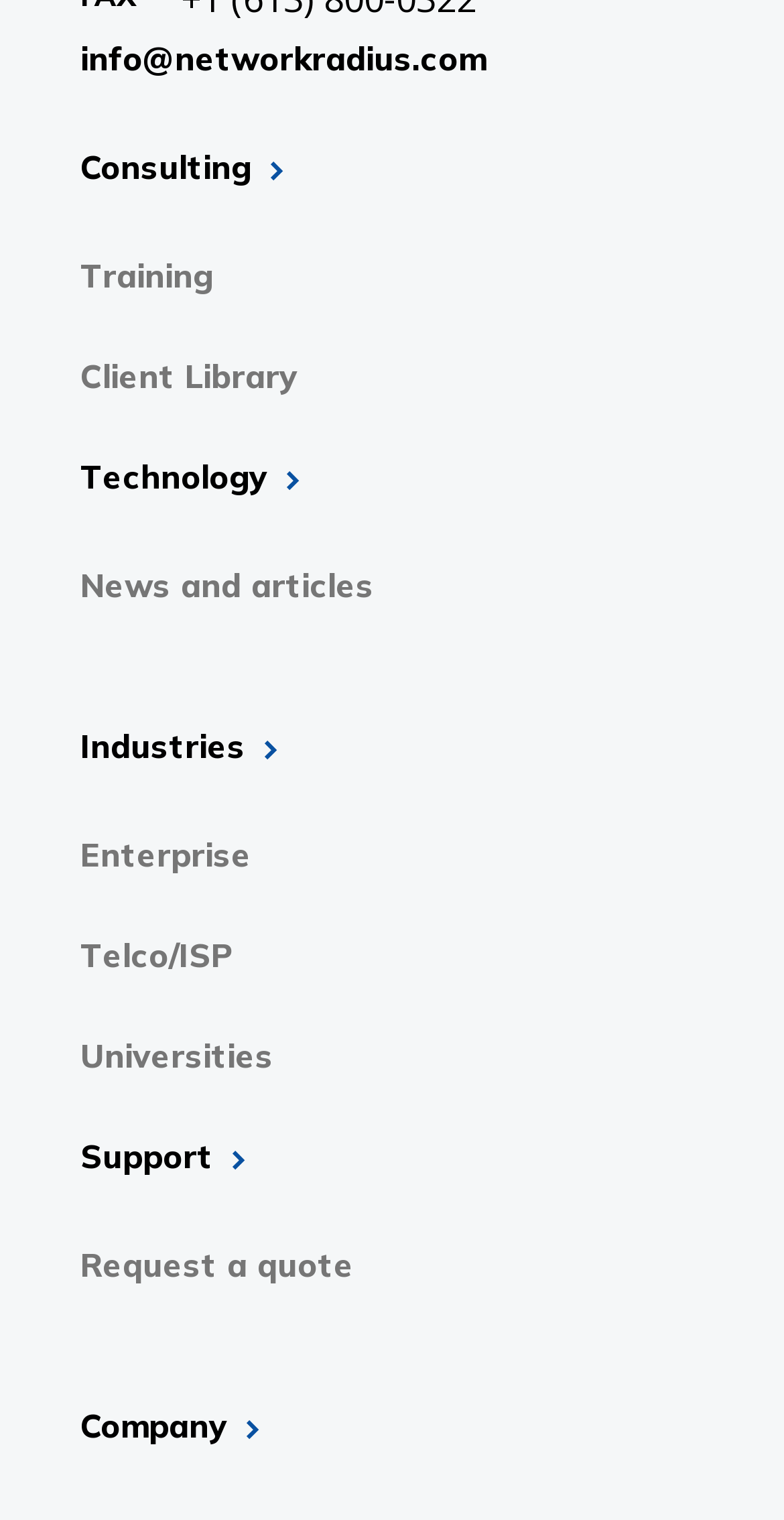Determine the bounding box coordinates for the UI element matching this description: "ψυχολογος καλαμαρια | αμανατιδου φωστηρια".

None